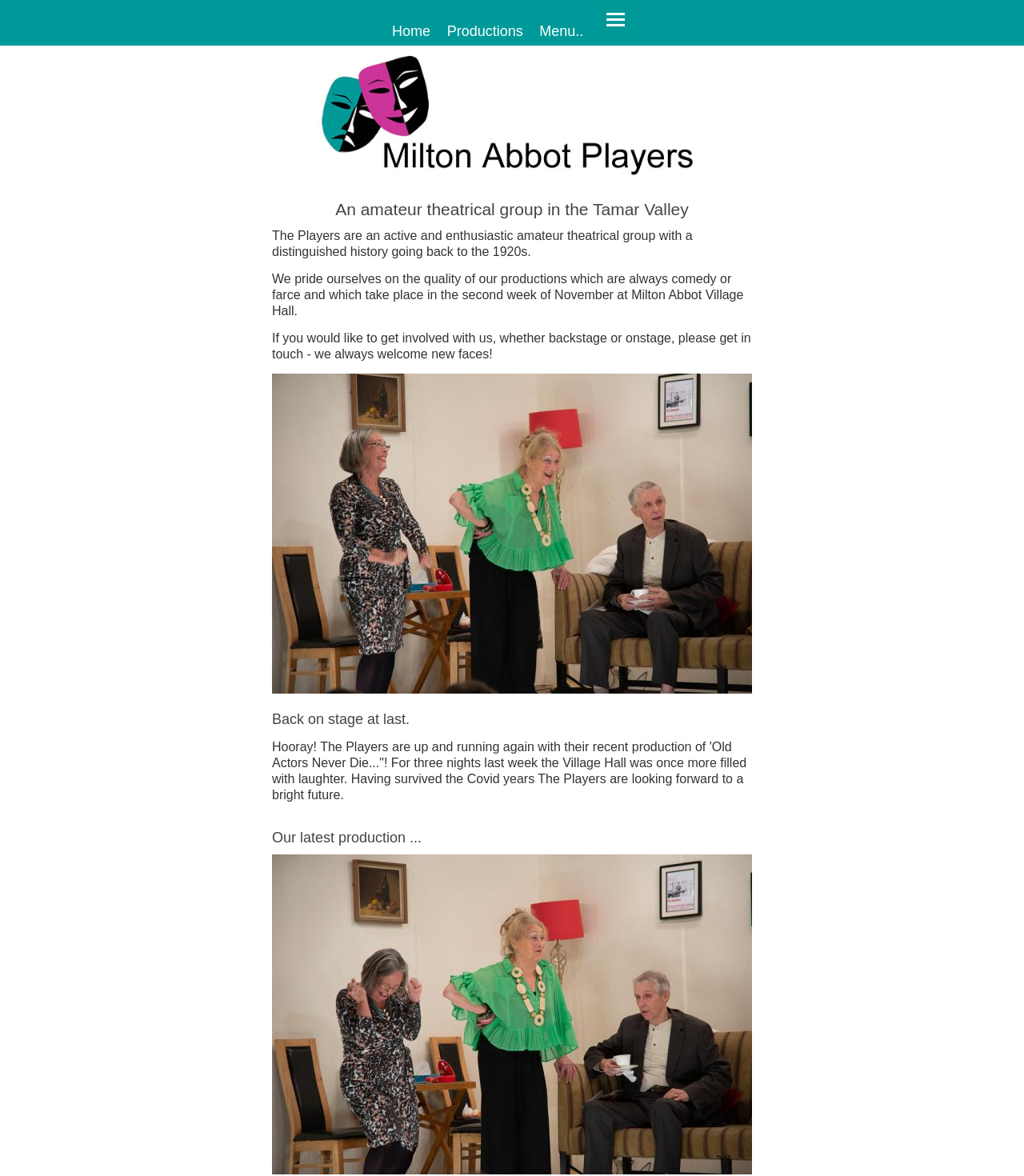How long has the group been active?
Using the screenshot, give a one-word or short phrase answer.

Since the 1920s